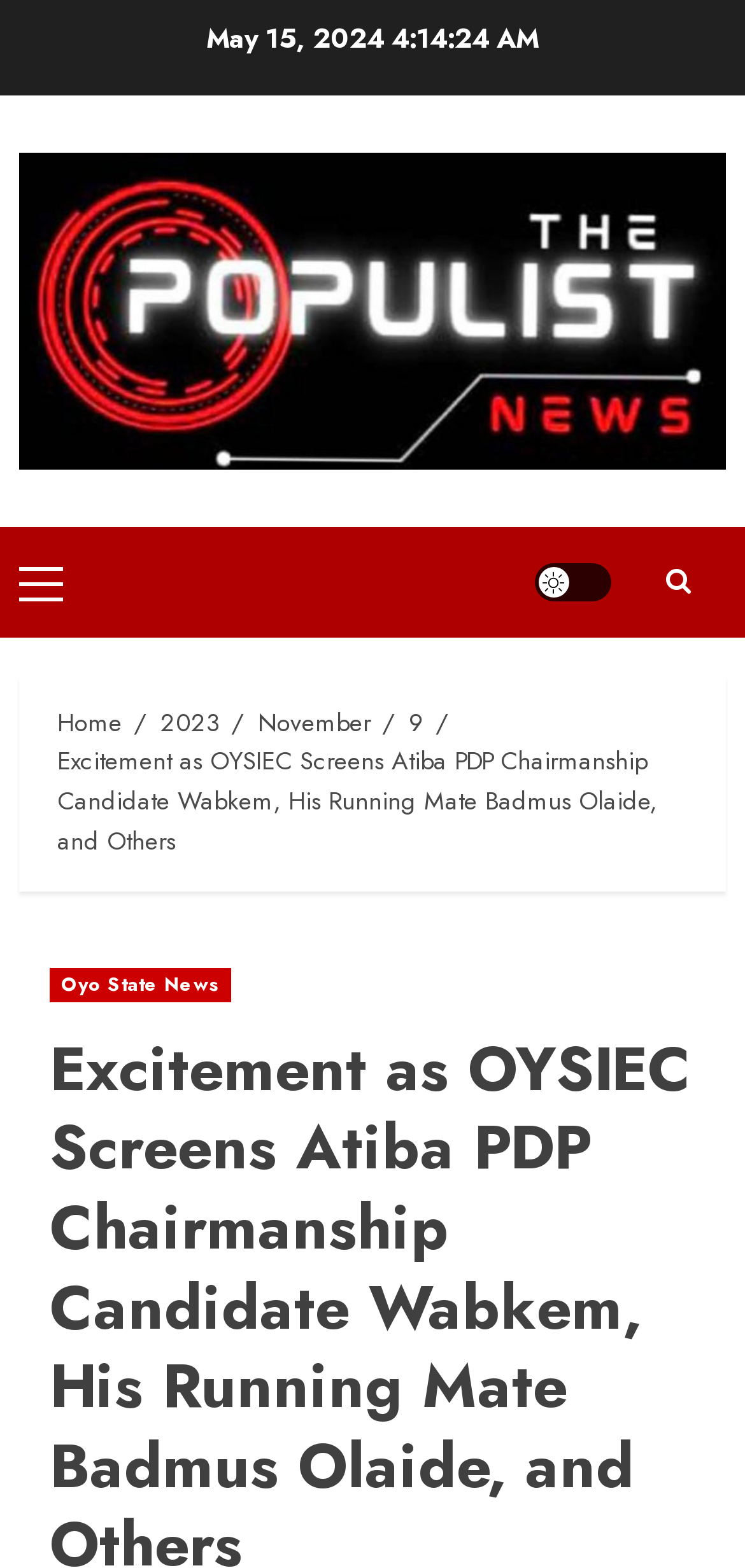Find the bounding box coordinates for the element that must be clicked to complete the instruction: "Go to Home page". The coordinates should be four float numbers between 0 and 1, indicated as [left, top, right, bottom].

[0.077, 0.449, 0.164, 0.473]